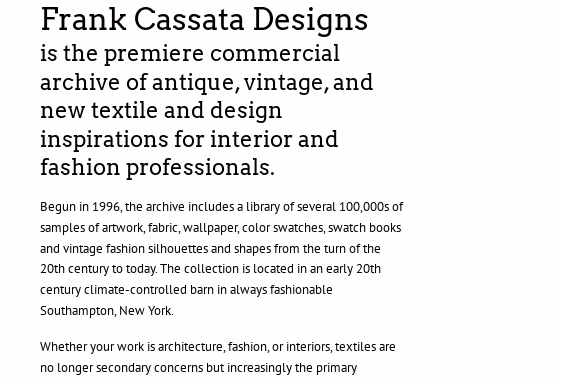Describe all the elements in the image extensively.

The image showcases a visually striking online interface for Frank Cassata Designs, emphasizing its status as the leading commercial archive dedicated to antique, vintage, and contemporary textiles and design inspirations. Prominently titled, the top portion reads "Frank Cassata Designs," immediately establishing the brand's identity. Beneath the heading is an informative description detailing the archive's extensive collection, which has been curated since 1996. This includes hundreds of thousands of samples encompassing artwork, fabric, wallpaper, and vintage fashion silhouettes from the turn of the 20th century to the present. 

The text articulates the collection's physical setting in an early 20th-century climate-controlled barn located in the fashionable area of Southampton, New York, enhancing the aesthetic appeal and credibility of the archive. The narrative further emphasizes the evolving role of textiles across architecture, fashion, and interiors, asserting their importance as central elements rather than secondary considerations in design creativity. Overall, the image encapsulates a rich blend of history, artistry, and design innovation, making it a valuable resource for professionals in the creative industry.